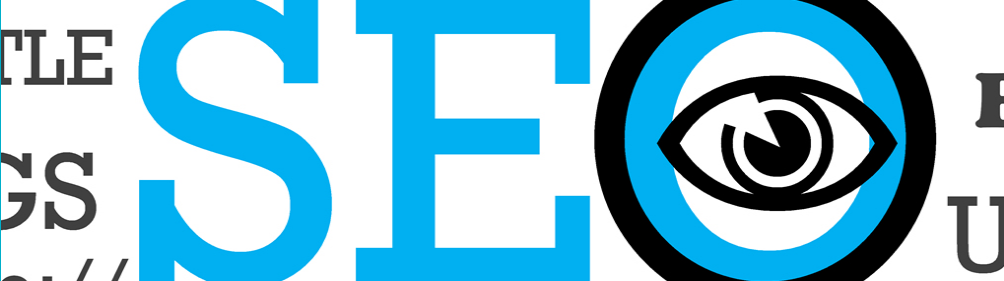From the image, can you give a detailed response to the question below:
What is the purpose of this visual representation?

According to the caption, this visual representation serves as a vibrant representation of SEO marketing concepts, aimed at engaging viewers and highlighting the connection between search strategies and online presence.